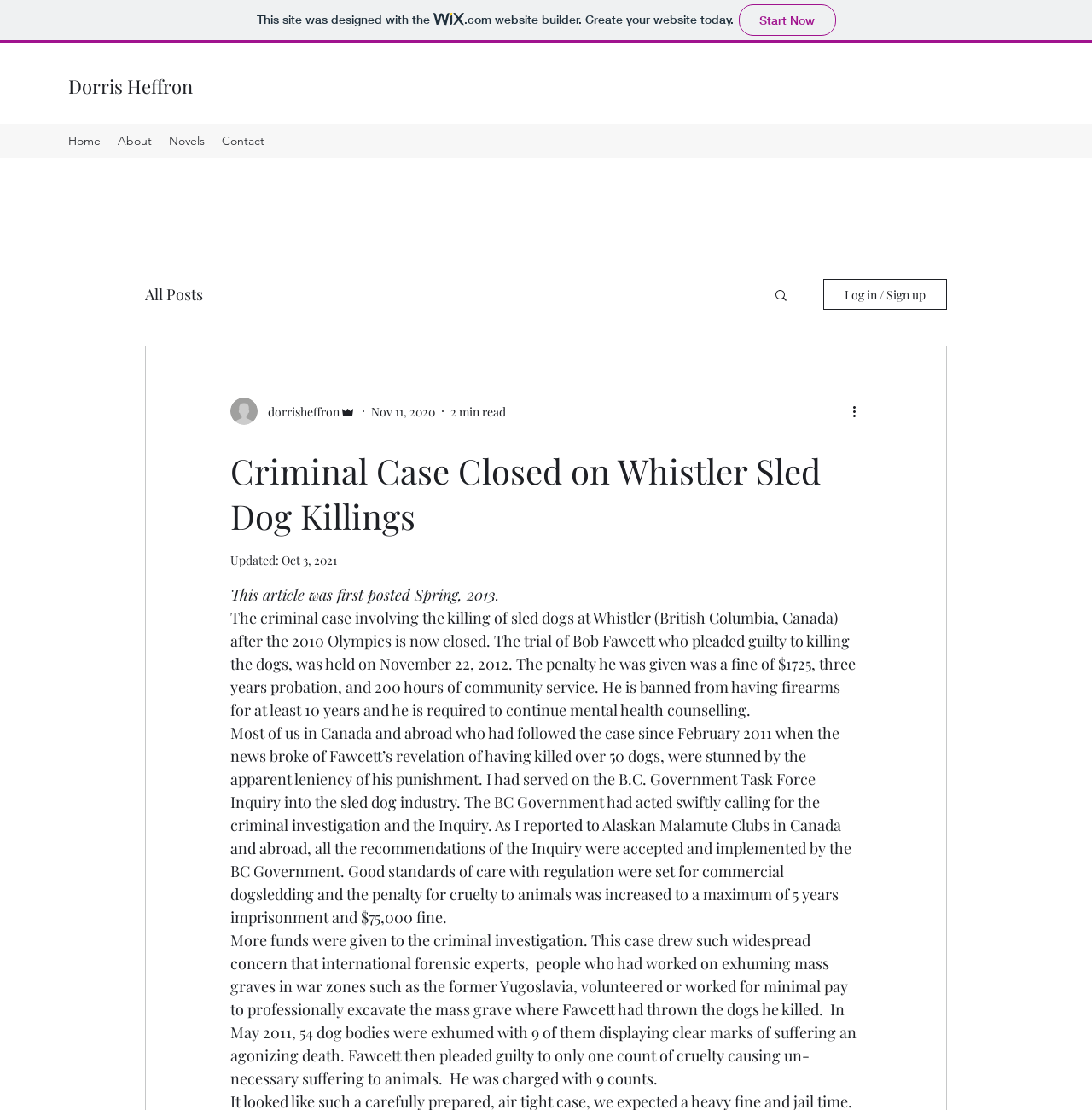Identify the bounding box for the UI element described as: "Contact". The coordinates should be four float numbers between 0 and 1, i.e., [left, top, right, bottom].

[0.195, 0.115, 0.25, 0.138]